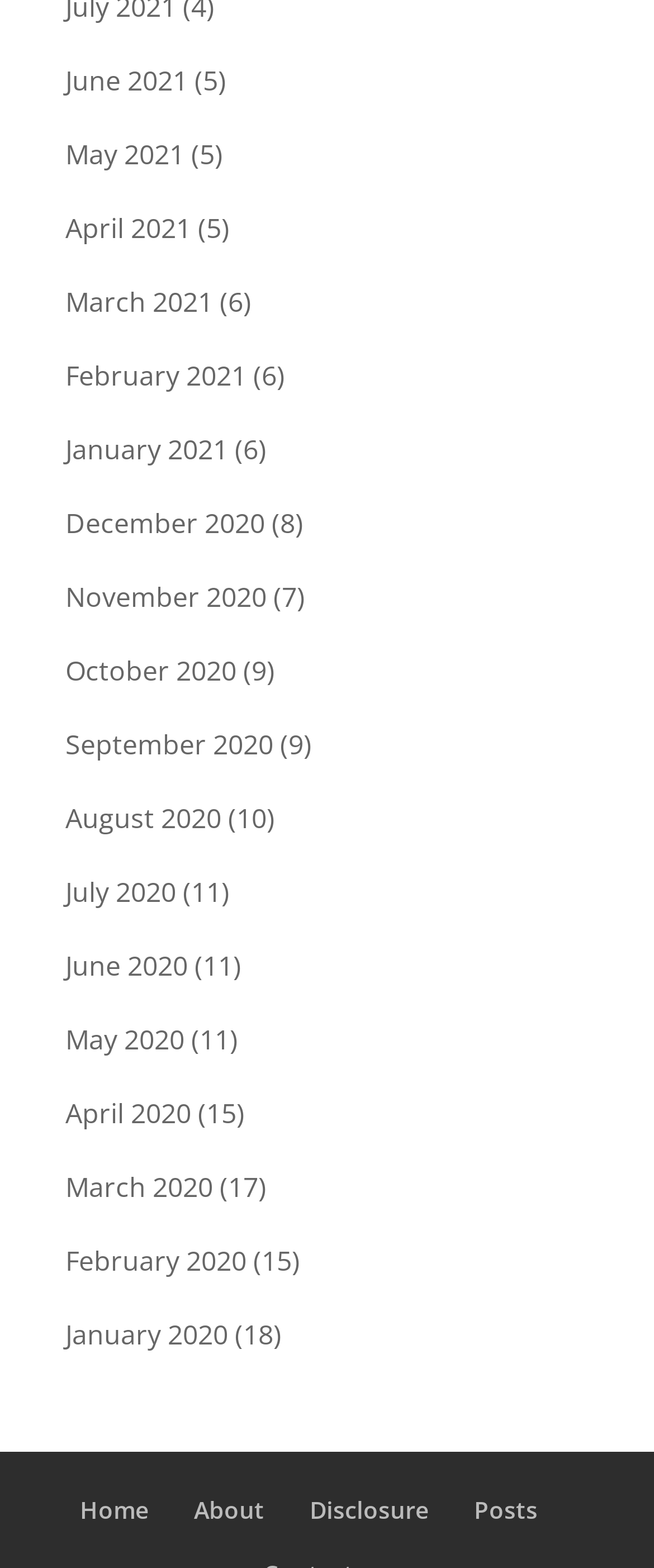Predict the bounding box coordinates of the area that should be clicked to accomplish the following instruction: "Check Disclosure page". The bounding box coordinates should consist of four float numbers between 0 and 1, i.e., [left, top, right, bottom].

[0.473, 0.953, 0.655, 0.973]